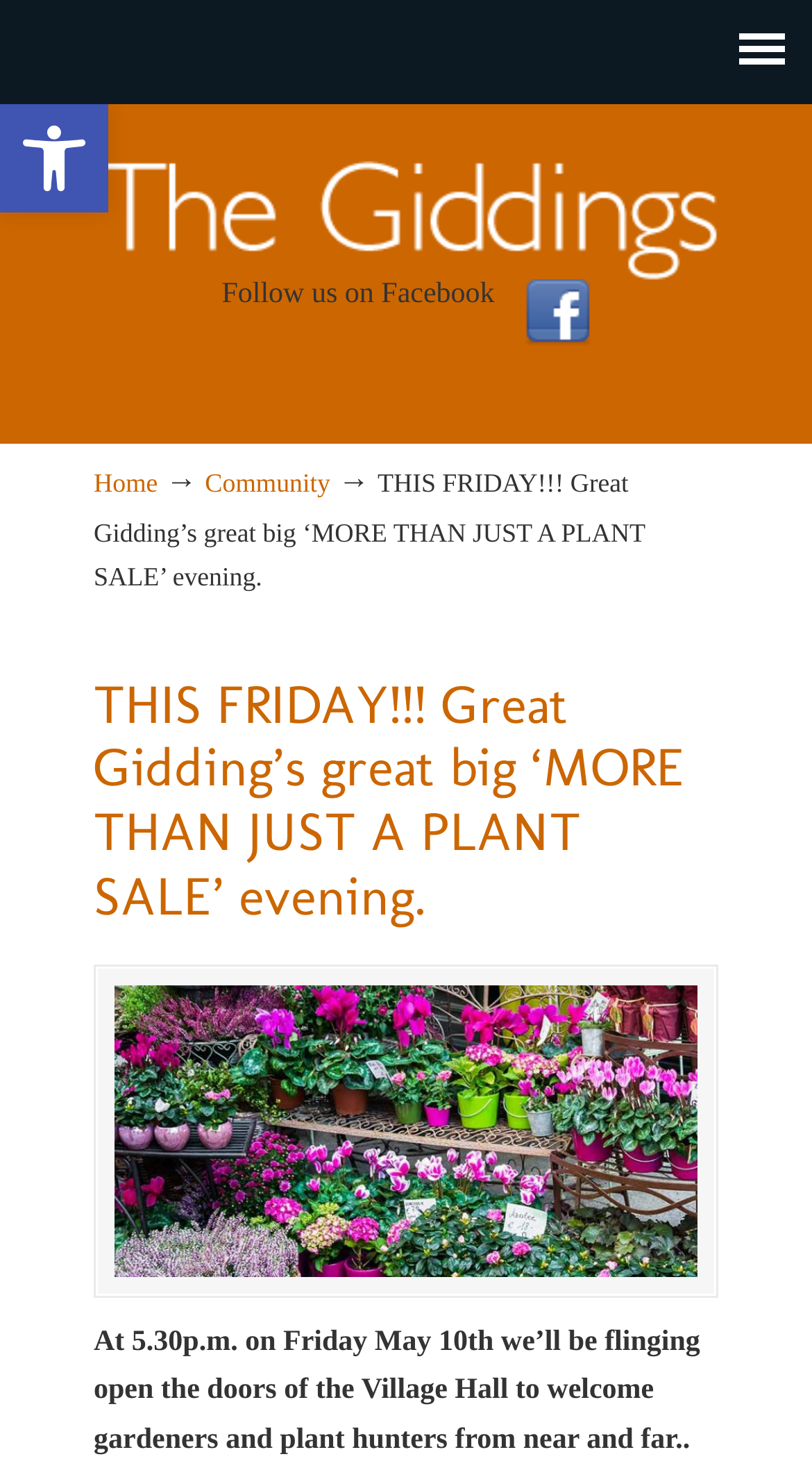What is the event happening on Friday?
Carefully analyze the image and provide a thorough answer to the question.

Based on the webpage content, specifically the heading 'THIS FRIDAY!!! Great Gidding’s great big ‘MORE THAN JUST A PLANT SALE’ evening.', it is clear that the event happening on Friday is a plant sale.